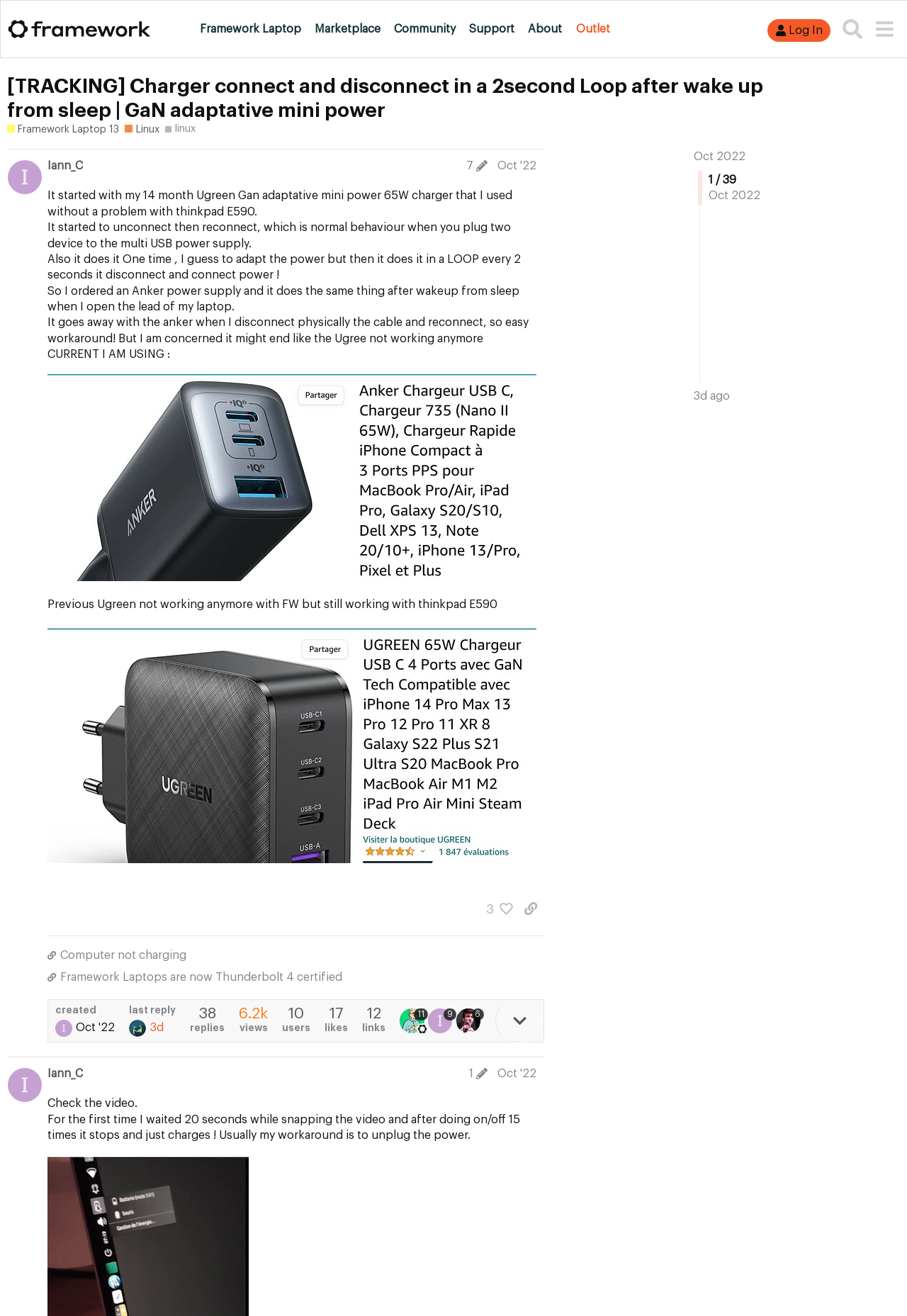What is the name of the community?
With the help of the image, please provide a detailed response to the question.

The name of the community can be found in the top-left corner of the webpage, where it says 'Framework Community' in a link format.